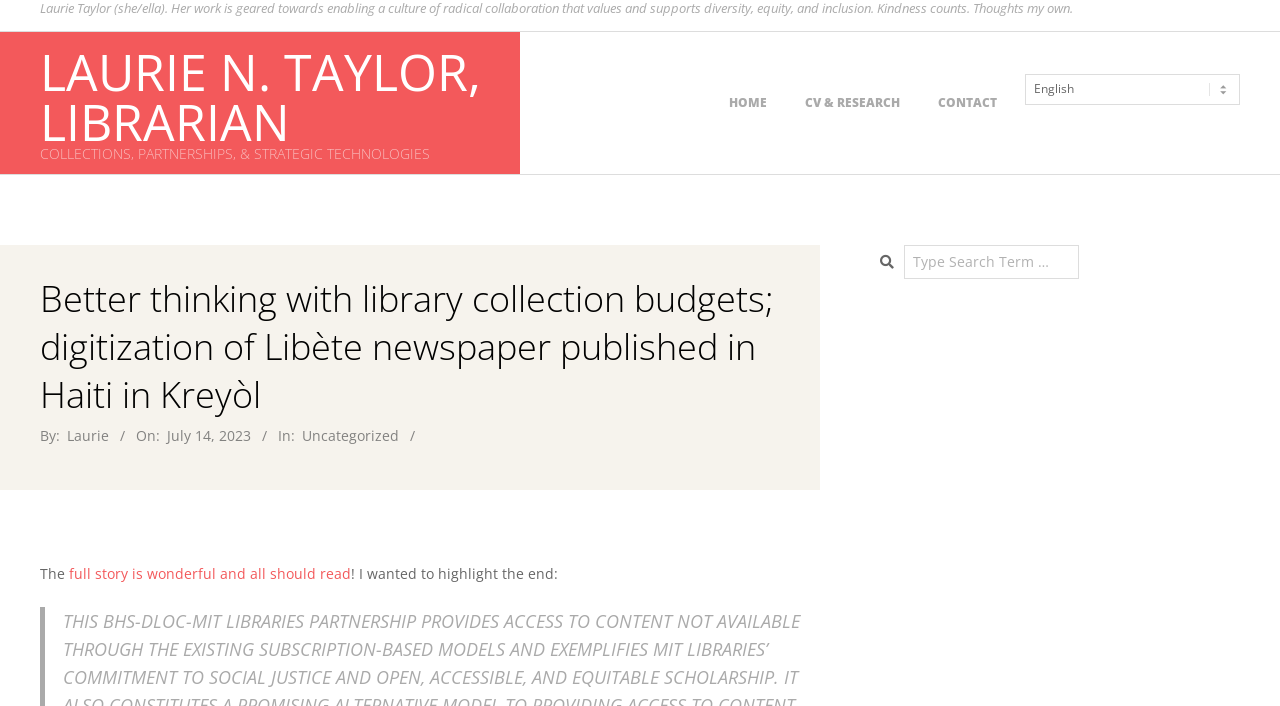What is the main heading displayed on the webpage? Please provide the text.

Better thinking with library collection budgets; digitization of Libète newspaper published in Haiti in Kreyòl